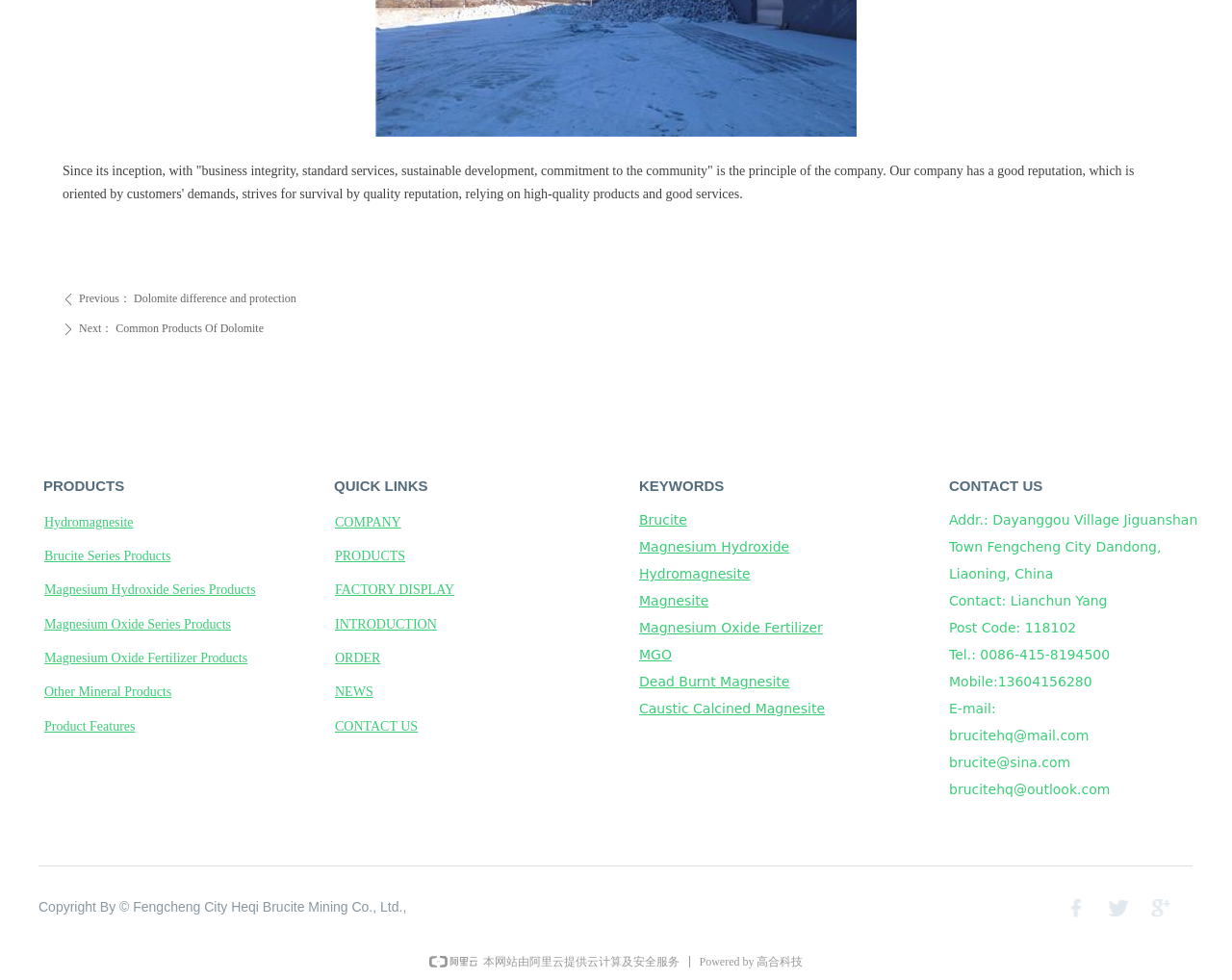What is the product category that includes Hydromagnesite?
Please respond to the question with a detailed and informative answer.

The product category that includes Hydromagnesite can be found by looking at the links on the webpage. Hydromagnesite is listed under the link 'Magnesium Hydroxide Series Products'.